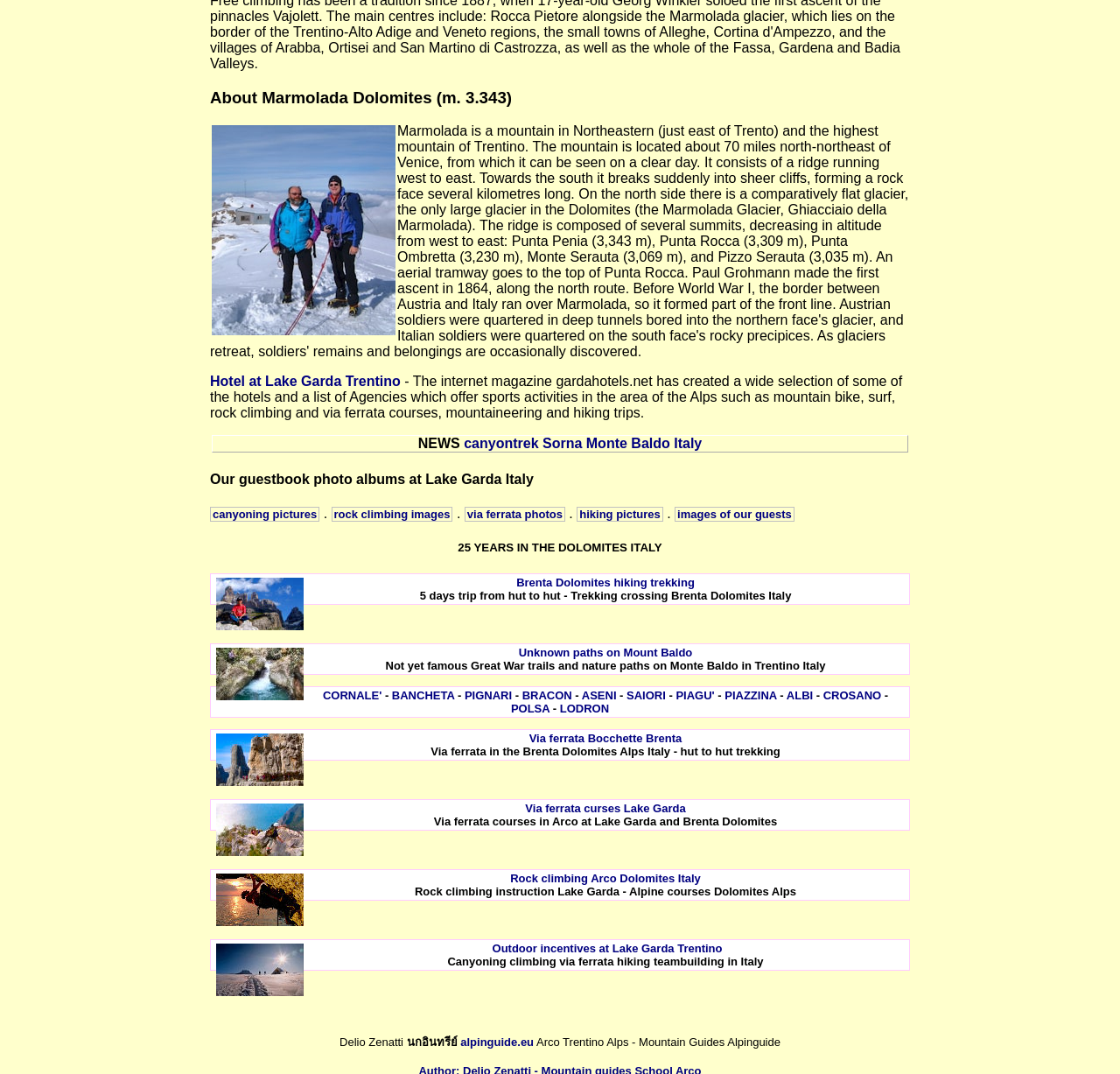What is the name of the person mentioned?
Based on the content of the image, thoroughly explain and answer the question.

The StaticText element mentions 'Delio Zenatti', indicating that this is the name of the person being referred to.